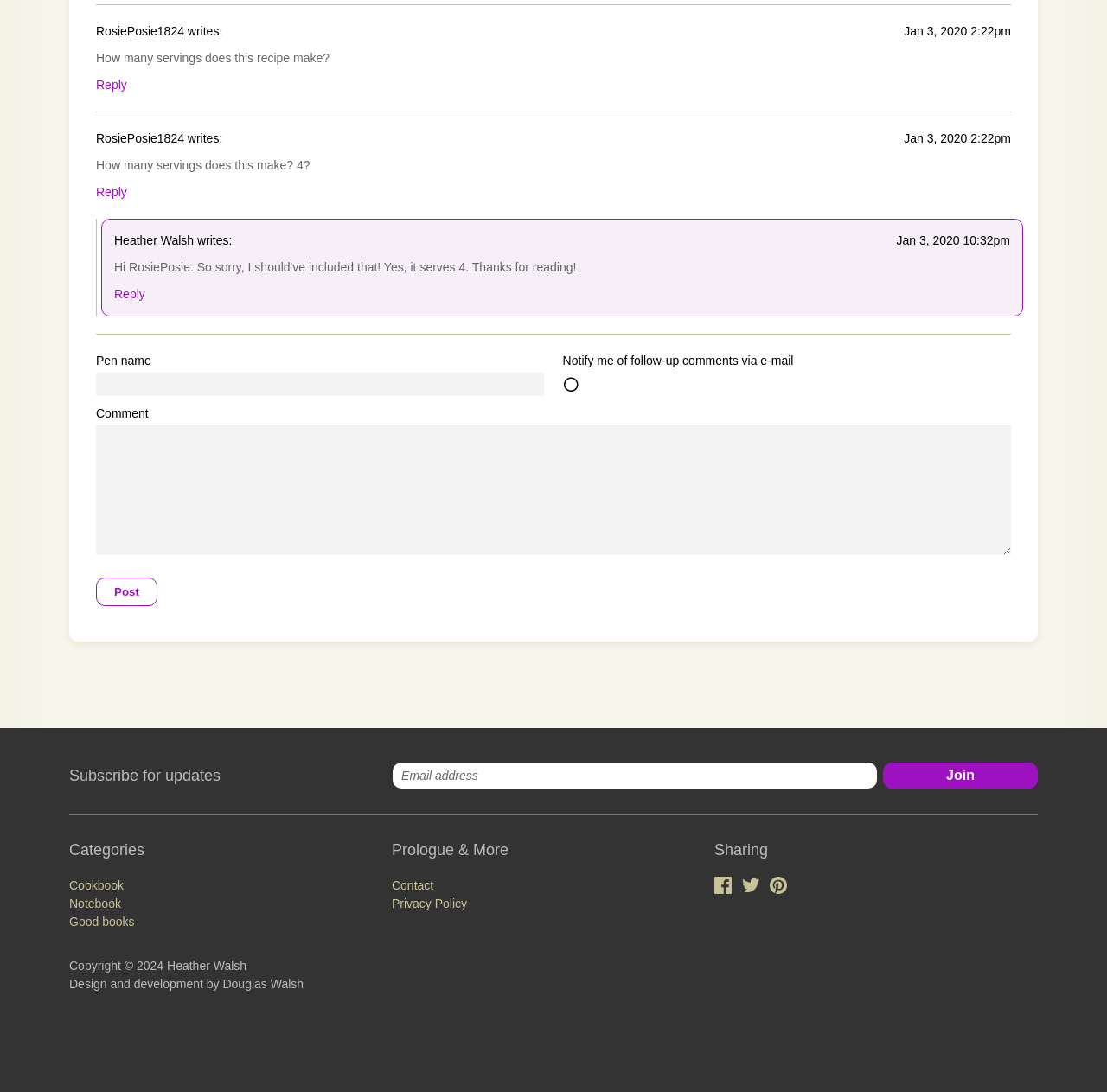Provide the bounding box coordinates, formatted as (top-left x, top-left y, bottom-right x, bottom-right y), with all values being floating point numbers between 0 and 1. Identify the bounding box of the UI element that matches the description: Reply

[0.087, 0.169, 0.115, 0.182]